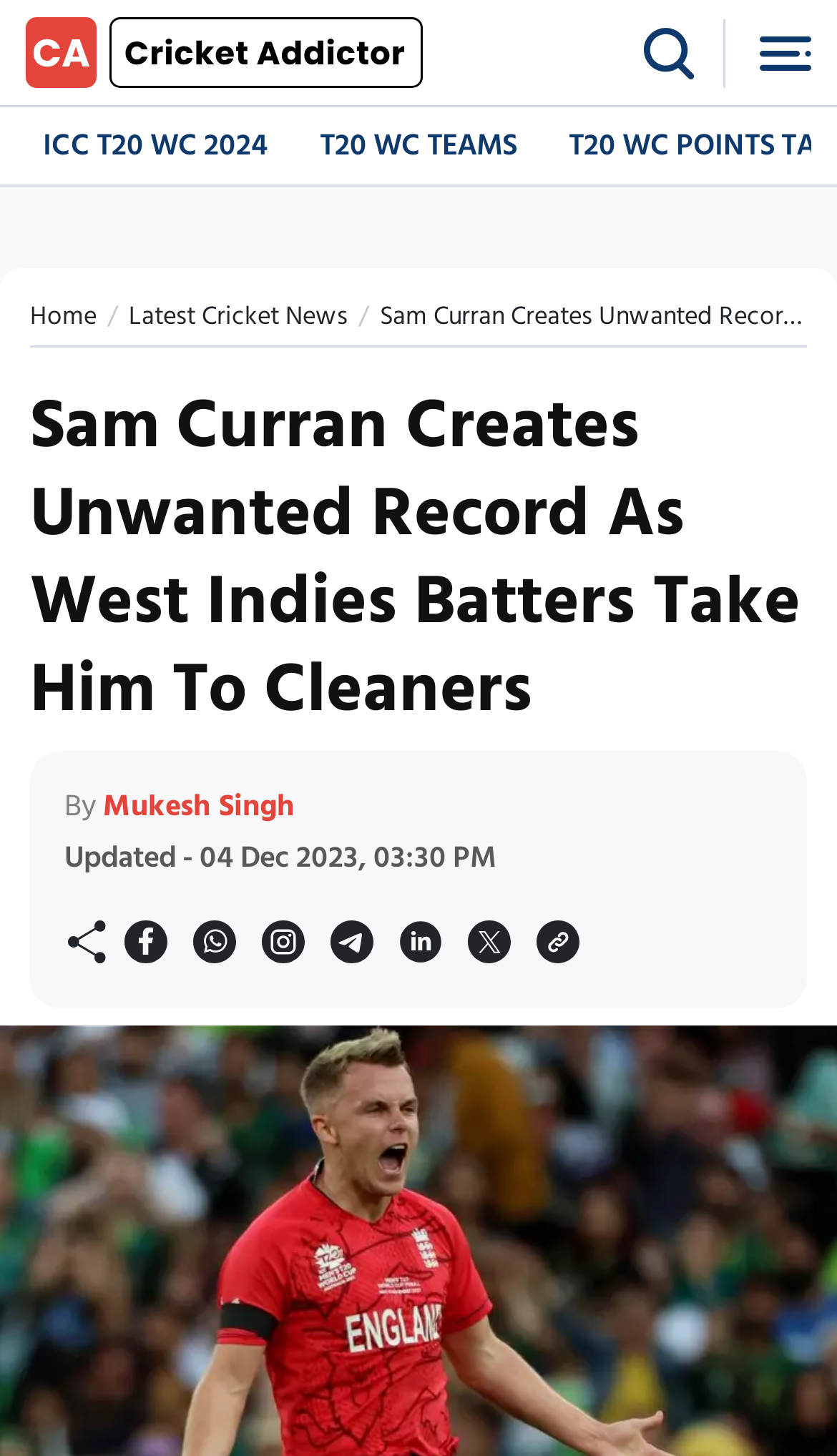Use a single word or phrase to answer the question: 
What is the date of the article update?

04 Dec 2023